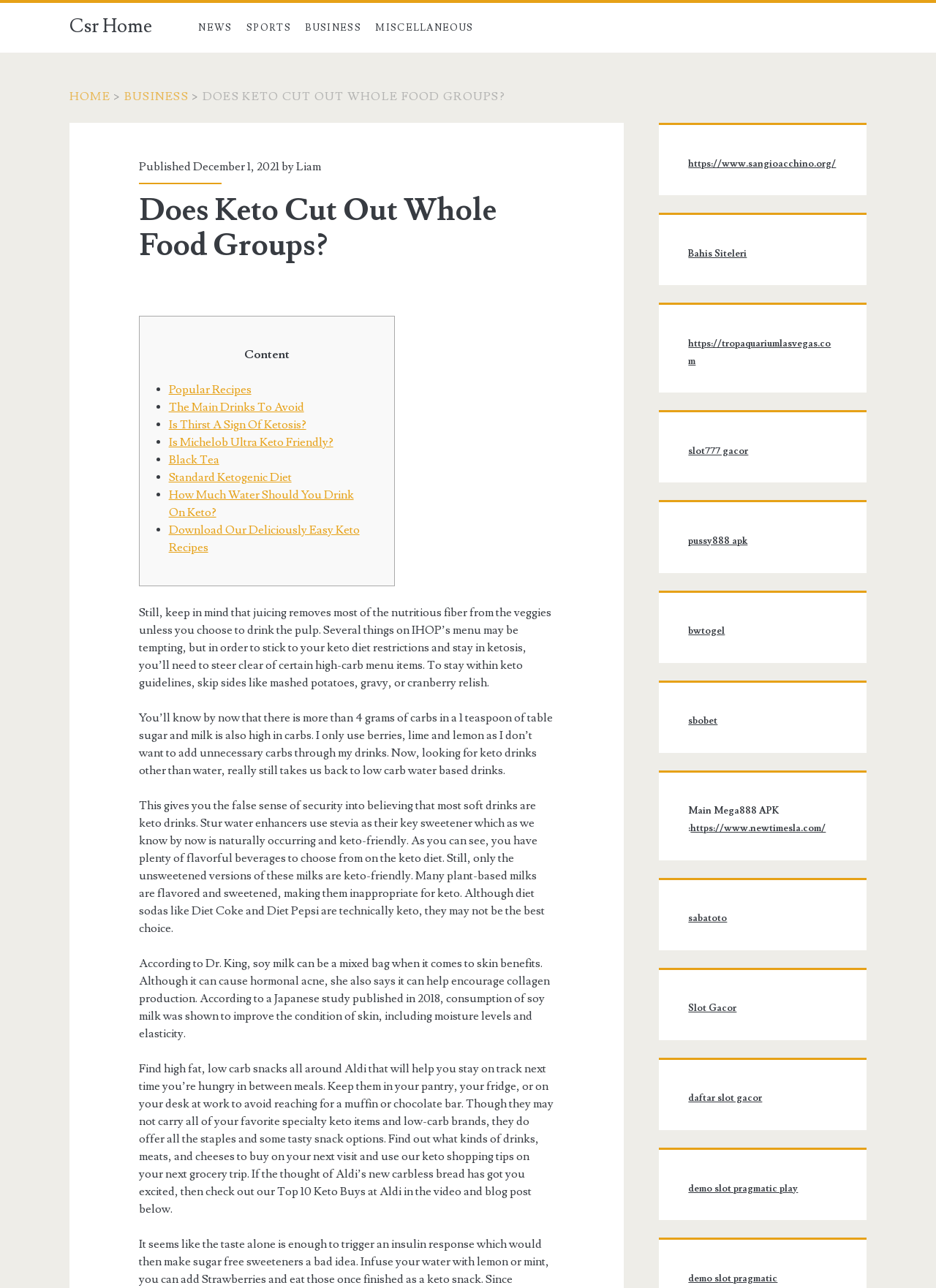Determine the bounding box coordinates of the element that should be clicked to execute the following command: "Explore Popular Recipes".

[0.18, 0.297, 0.268, 0.308]